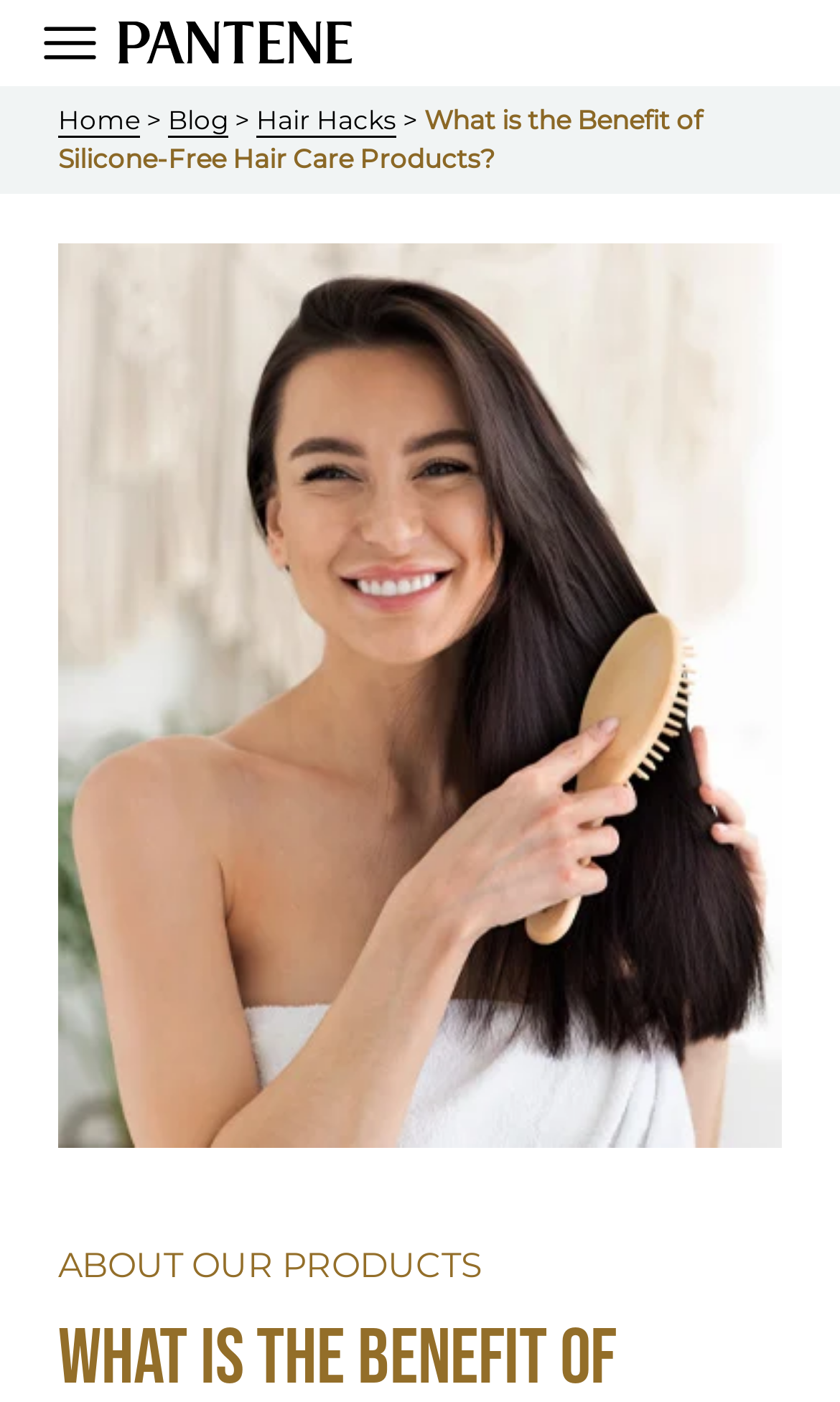Construct a comprehensive description capturing every detail on the webpage.

The webpage is about the benefits of silicone-free hair care products, specifically from Pantene. At the top left corner, there is a navigation menu with an "Open Menu" button, accompanied by an image of the same name. Next to it, the Pantene logo is displayed as a link, with an image of the logo. 

Below the navigation menu, there are four links in a row: "Home", "Blog", and "Hair Hacks", separated by a static text ">" symbol. 

The main content of the webpage is headed by a title "What is the Benefit of Silicone-Free Hair Care Products?" which is also an image. This title is positioned near the top of the page, taking up most of the width. 

Below the title, there is a section with the subtitle "ABOUT OUR PRODUCTS", located near the bottom of the page.